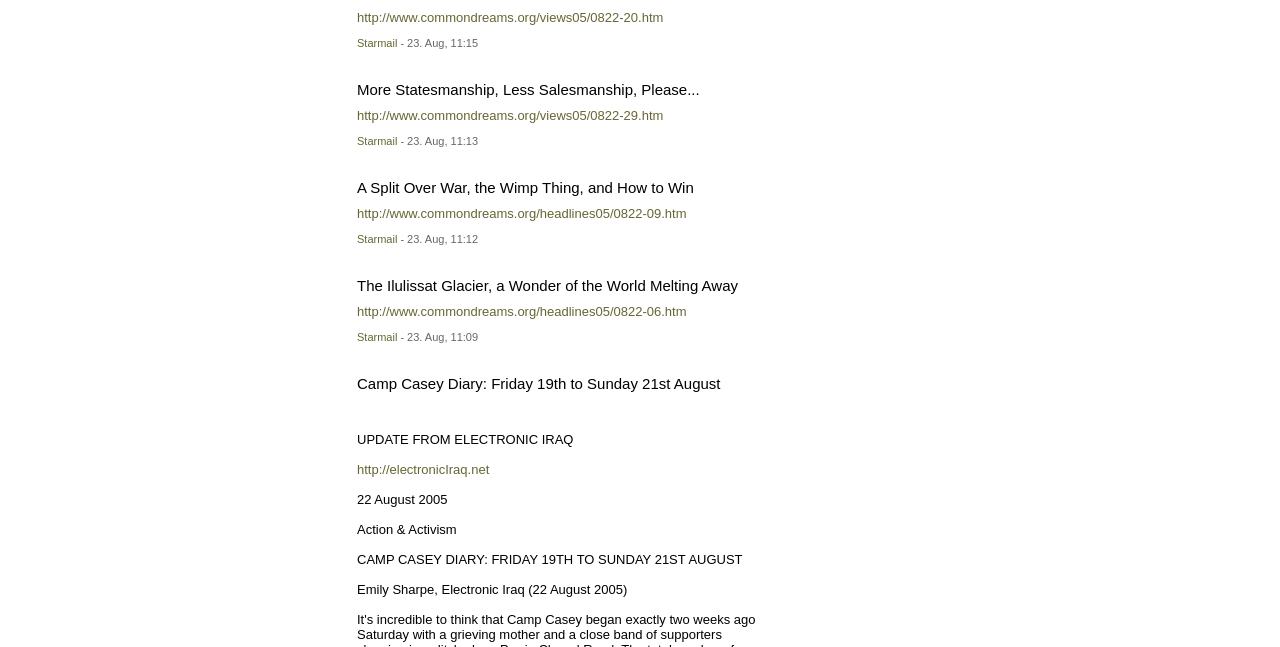Please identify the bounding box coordinates of the element's region that should be clicked to execute the following instruction: "go to the webpage of Electronic Iraq". The bounding box coordinates must be four float numbers between 0 and 1, i.e., [left, top, right, bottom].

[0.279, 0.714, 0.382, 0.737]